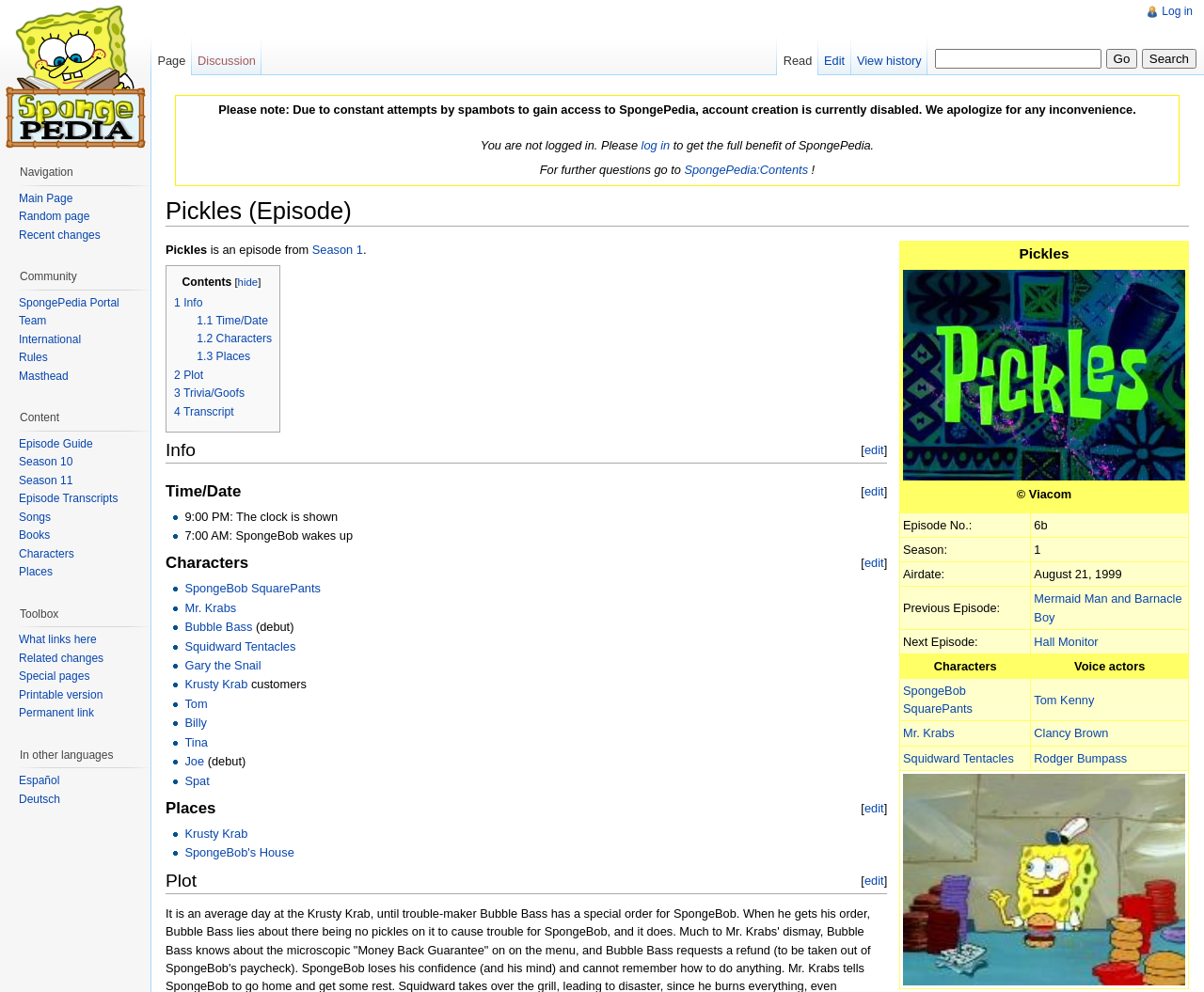Please specify the coordinates of the bounding box for the element that should be clicked to carry out this instruction: "go to Mermaid Man and Barnacle Boy". The coordinates must be four float numbers between 0 and 1, formatted as [left, top, right, bottom].

[0.859, 0.597, 0.982, 0.629]